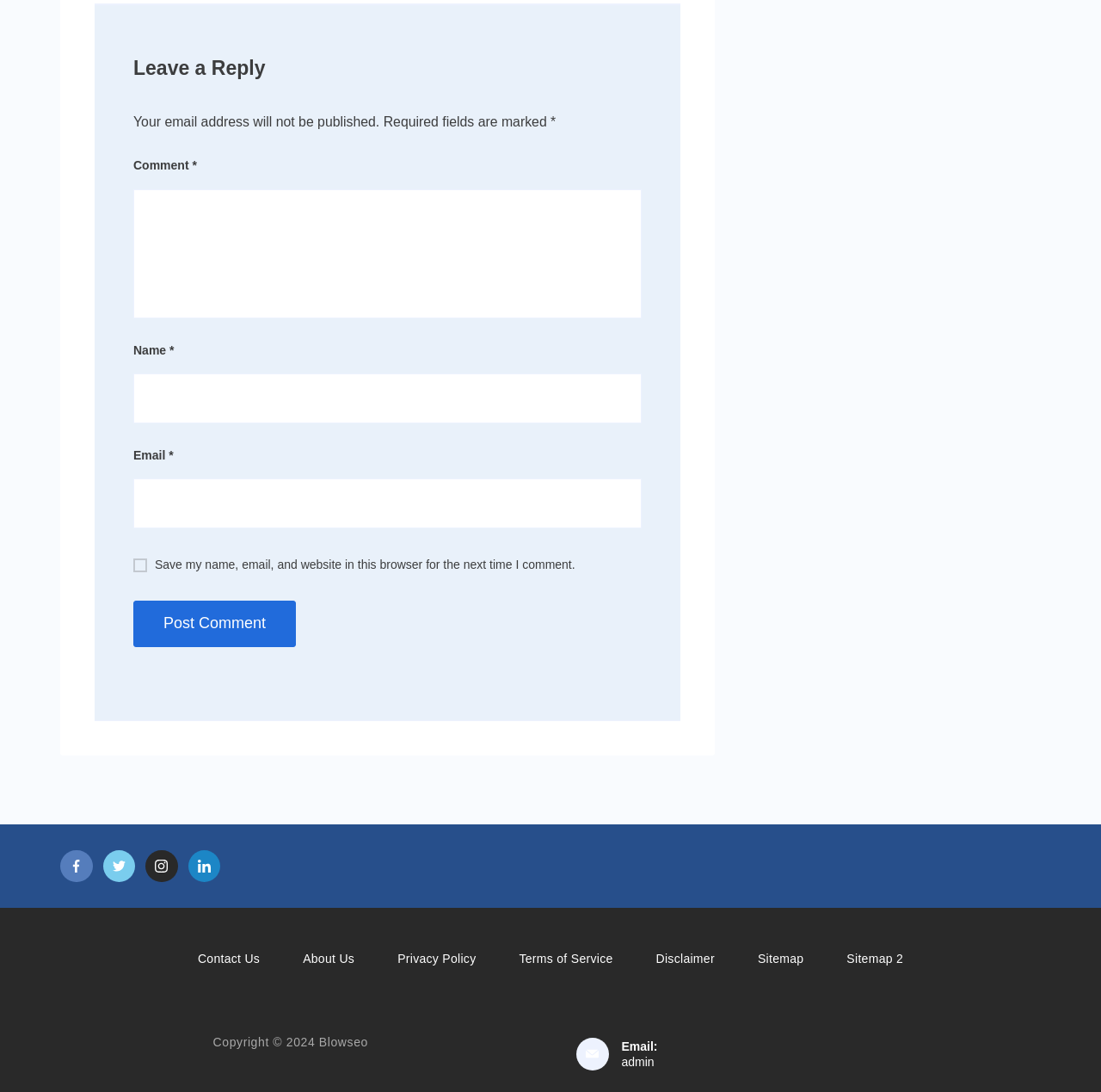Locate the bounding box coordinates of the area where you should click to accomplish the instruction: "Contact us".

[0.16, 0.871, 0.256, 0.885]